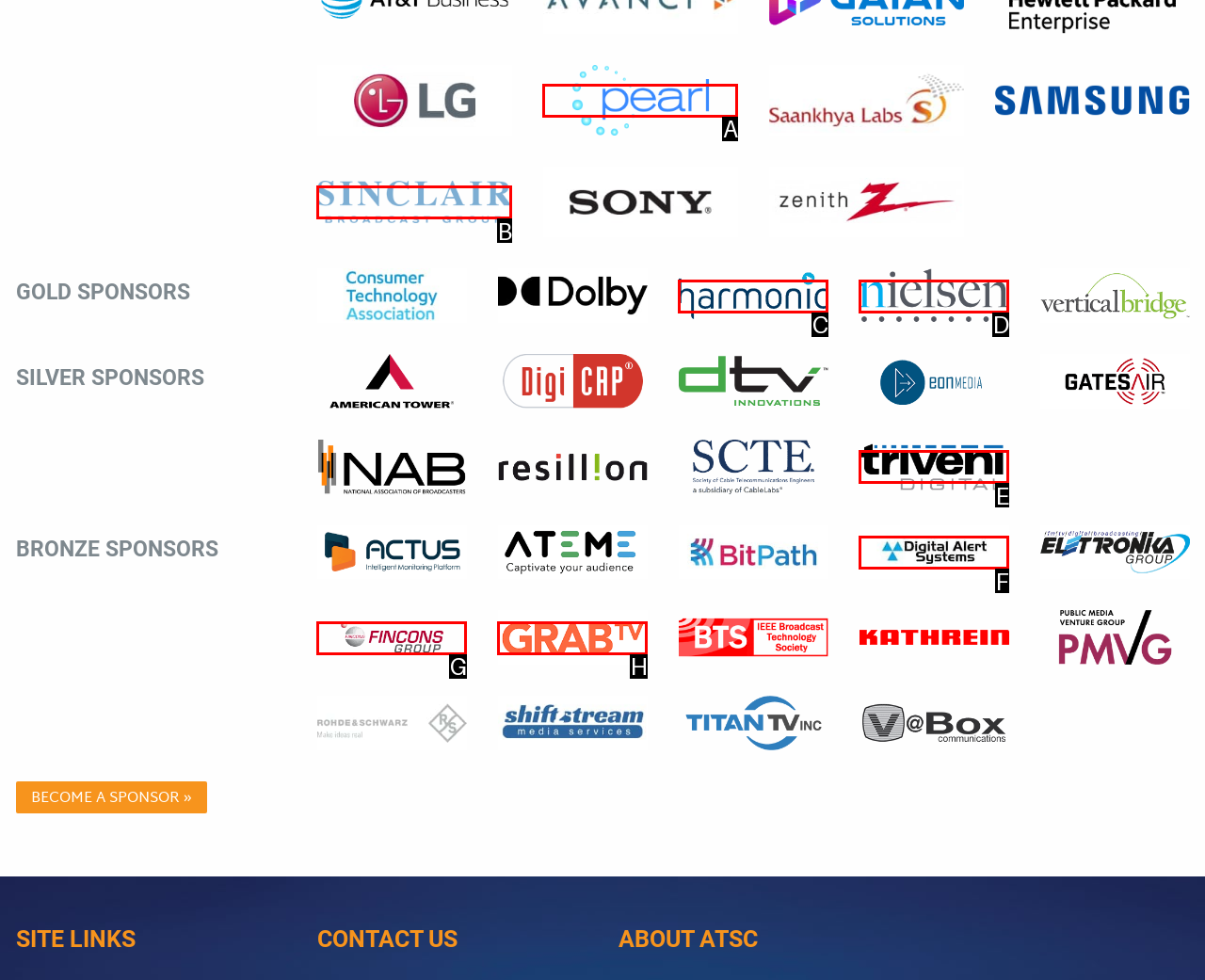Which lettered option matches the following description: alt="Fincons Group"
Provide the letter of the matching option directly.

G